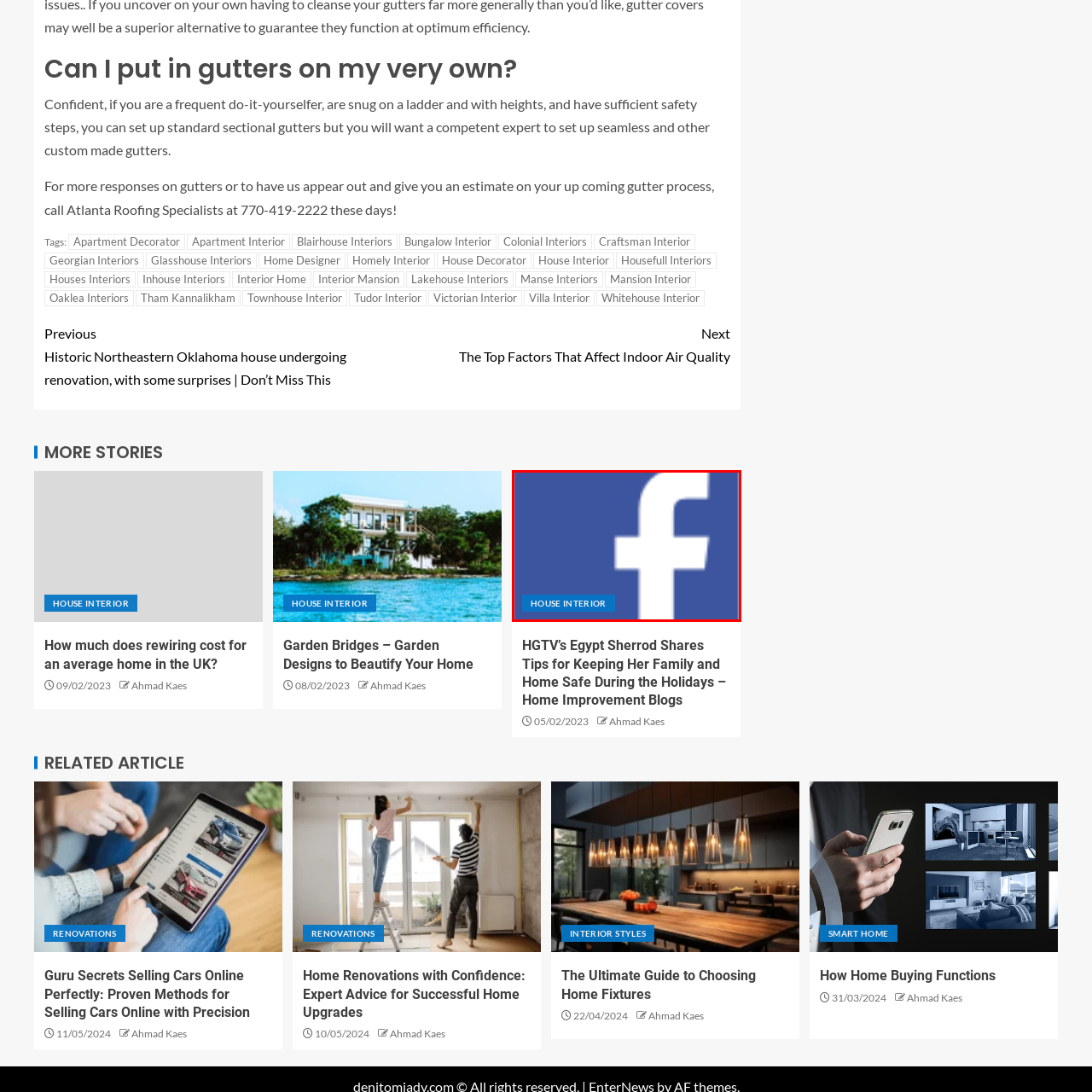Describe extensively the image that is contained within the red box.

The image showcases a prominent Facebook logo, designed in the classic blue and white color scheme. Accompanying the logo is a bright blue button that reads "HOUSE INTERIOR," suggesting a focus on home decor or interior design content. This visual encapsulates a modern and inviting aesthetic, likely intended to engage users with content related to home interiors. The integration of the Facebook branding implies a connection to a community or platform where discussions, tips, and ideas about interior design are shared, appealing to enthusiastic DIYers and those looking to enhance their living spaces.